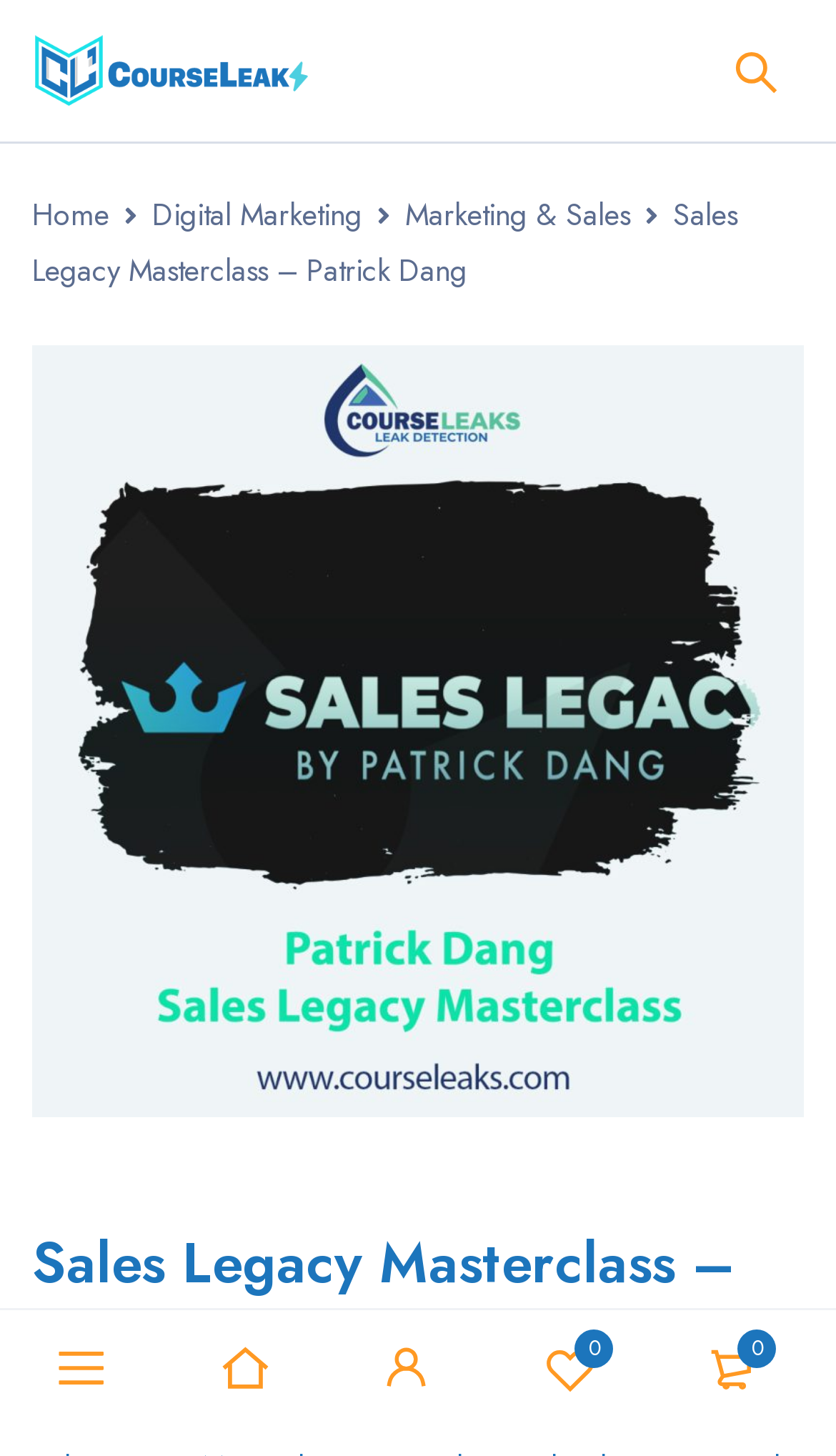Predict the bounding box coordinates of the area that should be clicked to accomplish the following instruction: "Click on the Sales Legacy Masterclass link". The bounding box coordinates should consist of four float numbers between 0 and 1, i.e., [left, top, right, bottom].

[0.038, 0.237, 0.962, 0.767]